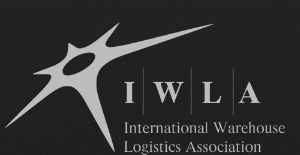Offer a detailed explanation of the image and its components.

The image displays the logo of the International Warehouse and Logistics Association (IWLA). The design features a stylized graphic element, enhancing the organization's identity in the logistics sector. Below the graphic, the acronym "IWLA" is prominently displayed, accompanied by the full name of the association, "International Warehouse Logistics Association." This image signifies IWLA's role in advocating for best practices and professional standards within the warehousing and logistics industry.